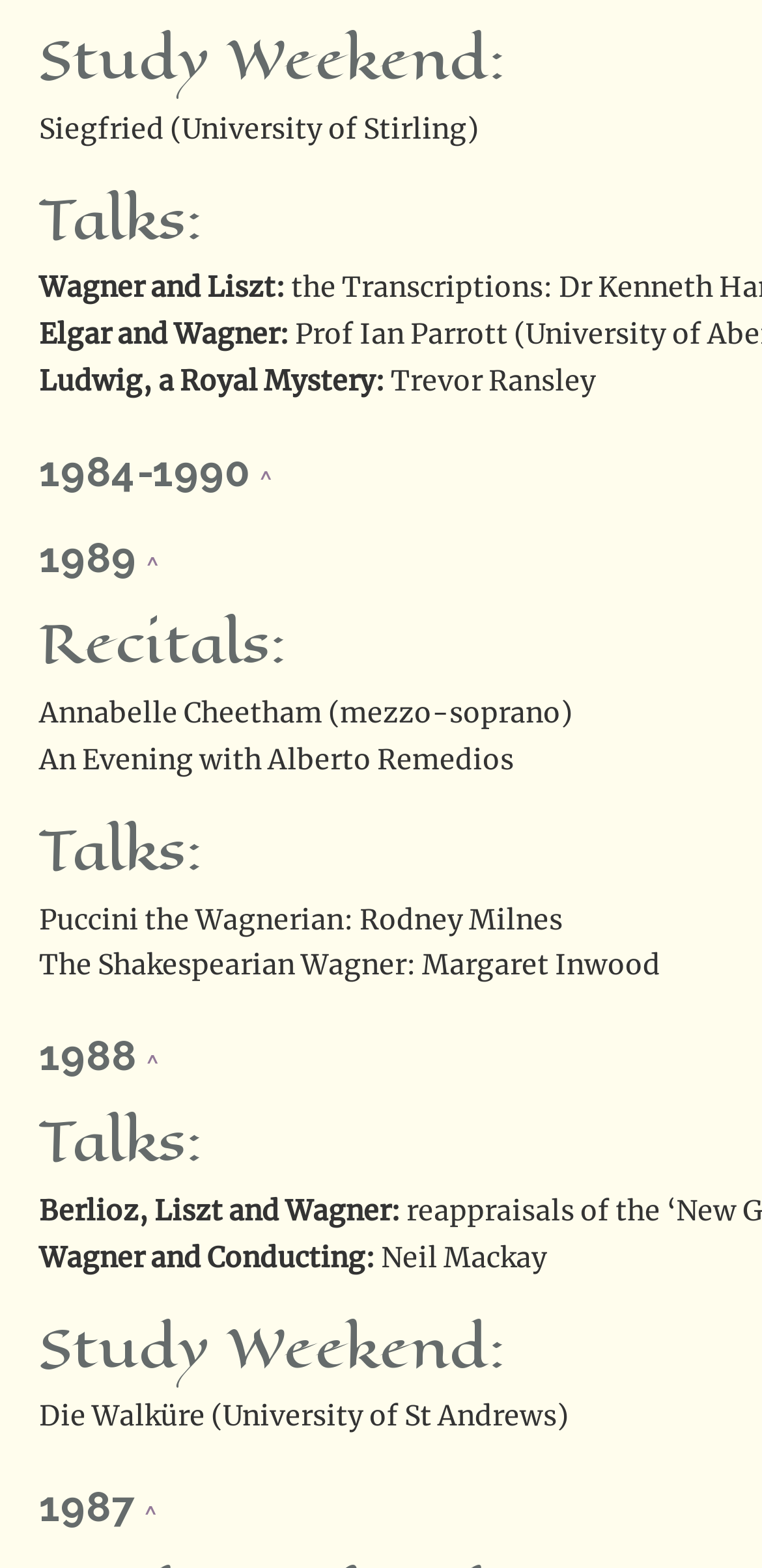What is the name of the mezzo-soprano mentioned on the webpage?
Using the image as a reference, deliver a detailed and thorough answer to the question.

The webpage contains the text 'Annabelle Cheetham (mezzo-soprano)', which indicates that the mezzo-soprano mentioned is Annabelle Cheetham.